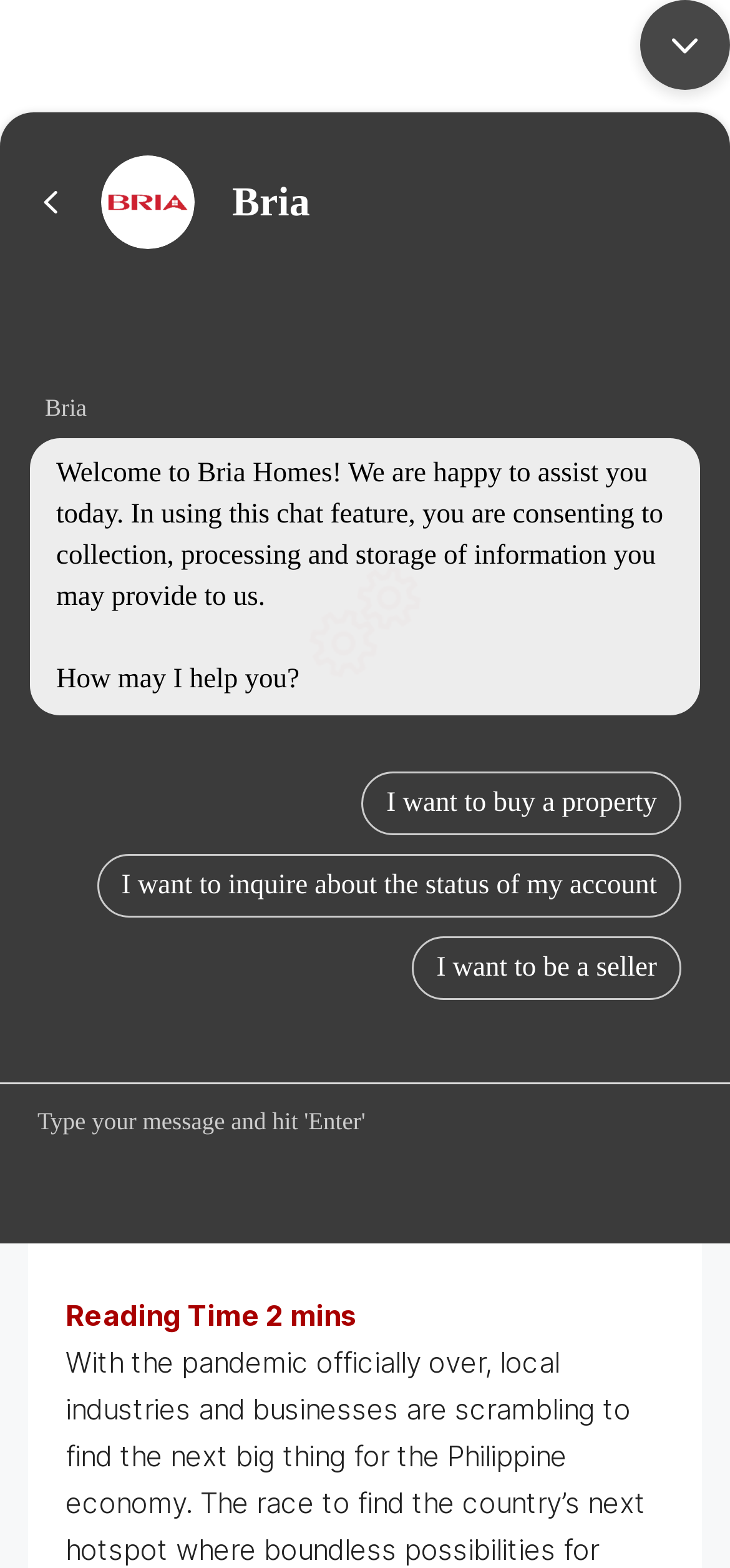How old is the article?
Answer the question with a single word or phrase by looking at the picture.

1 year